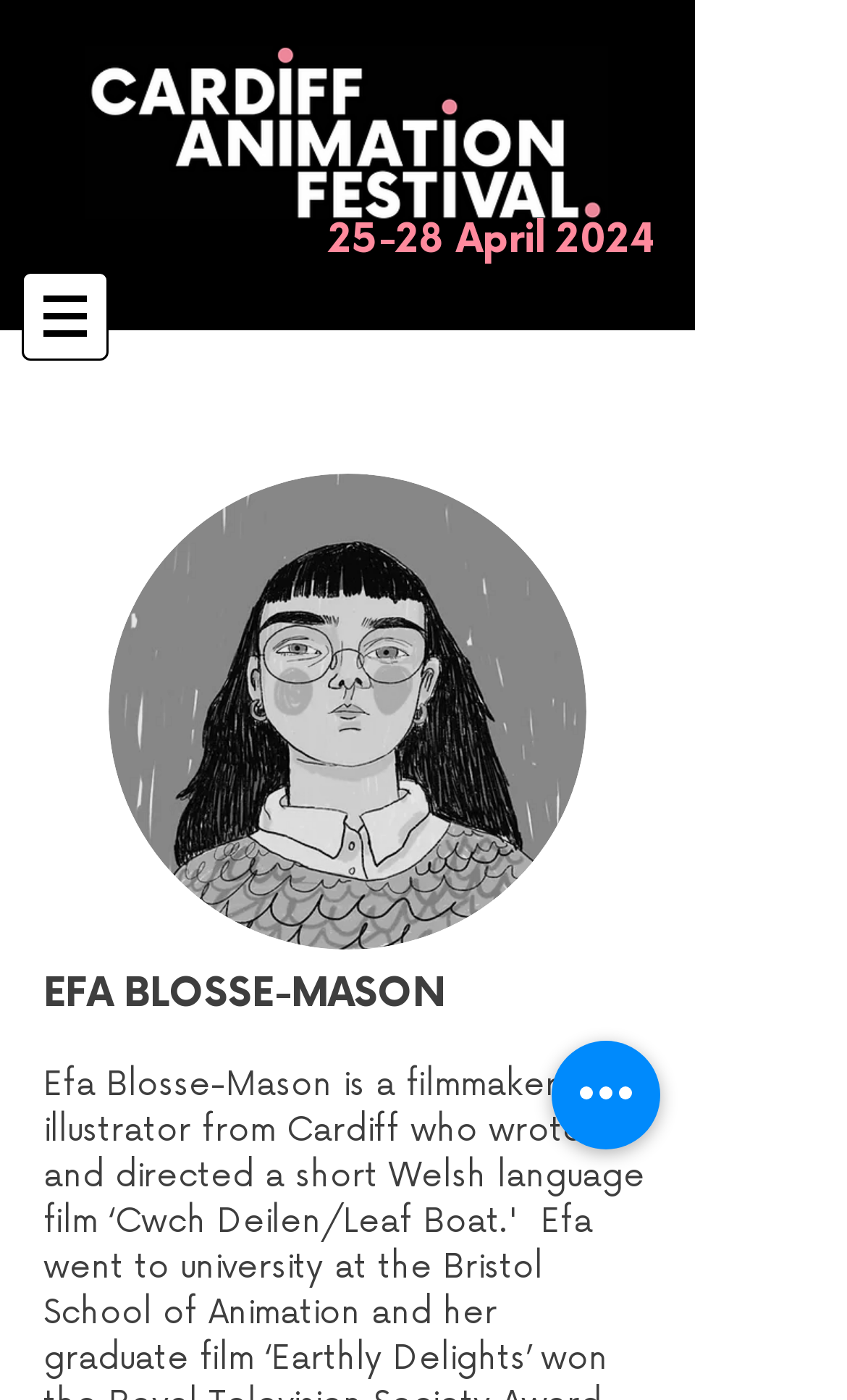How many buttons are there on the page?
Examine the screenshot and reply with a single word or phrase.

2